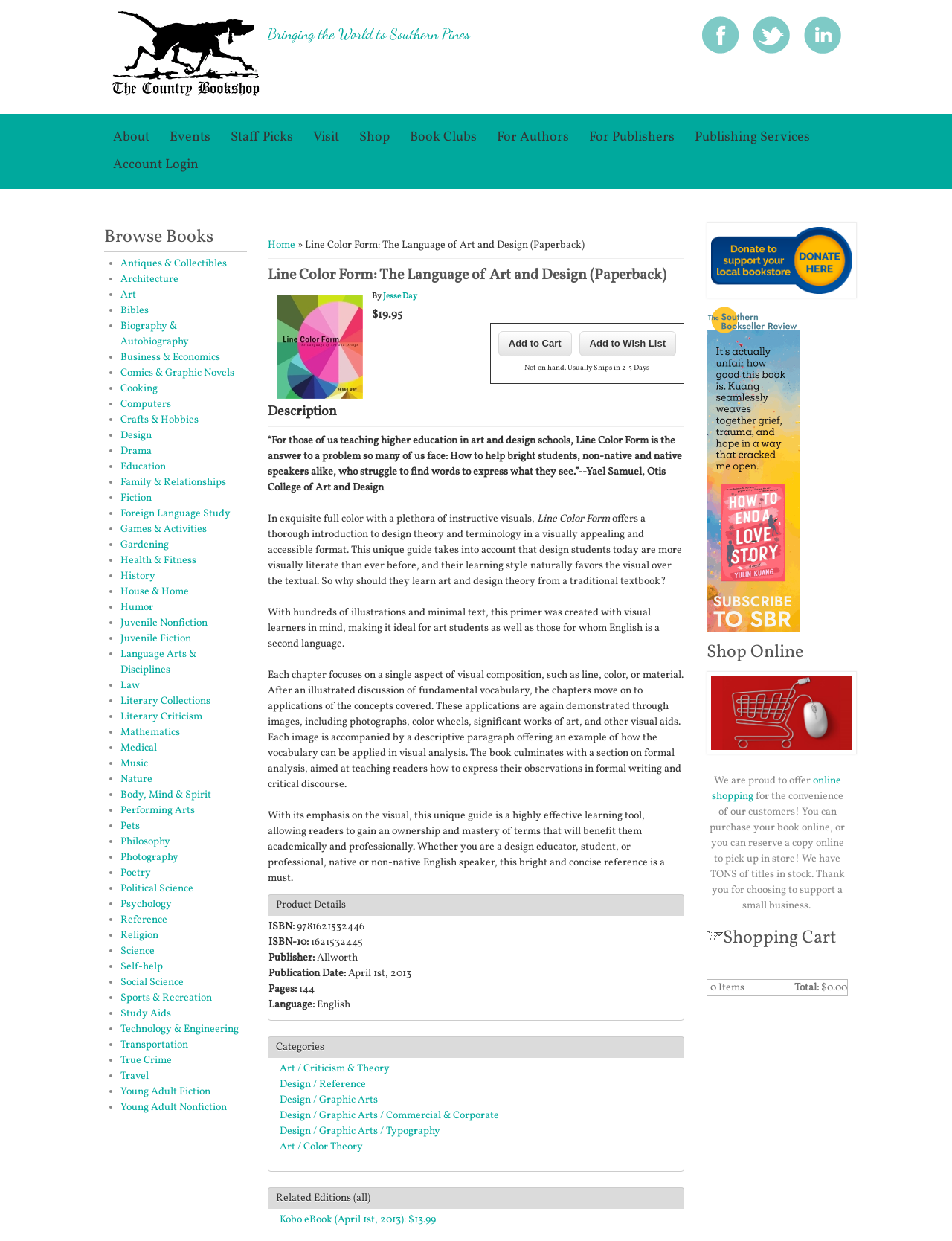What is the publication date of the book?
Please answer the question with a single word or phrase, referencing the image.

April 1st, 2013